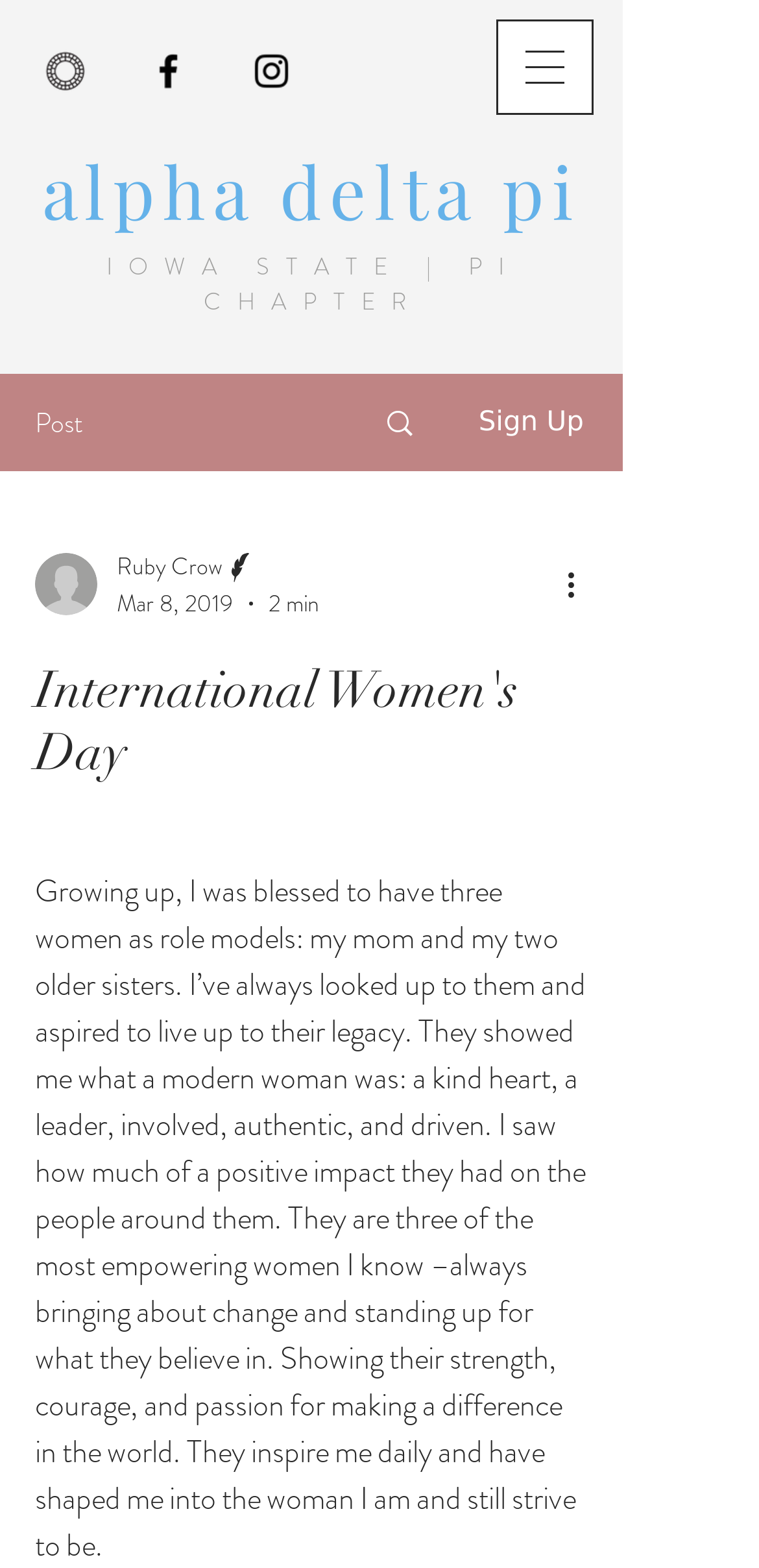Please find the main title text of this webpage.

alpha delta pi